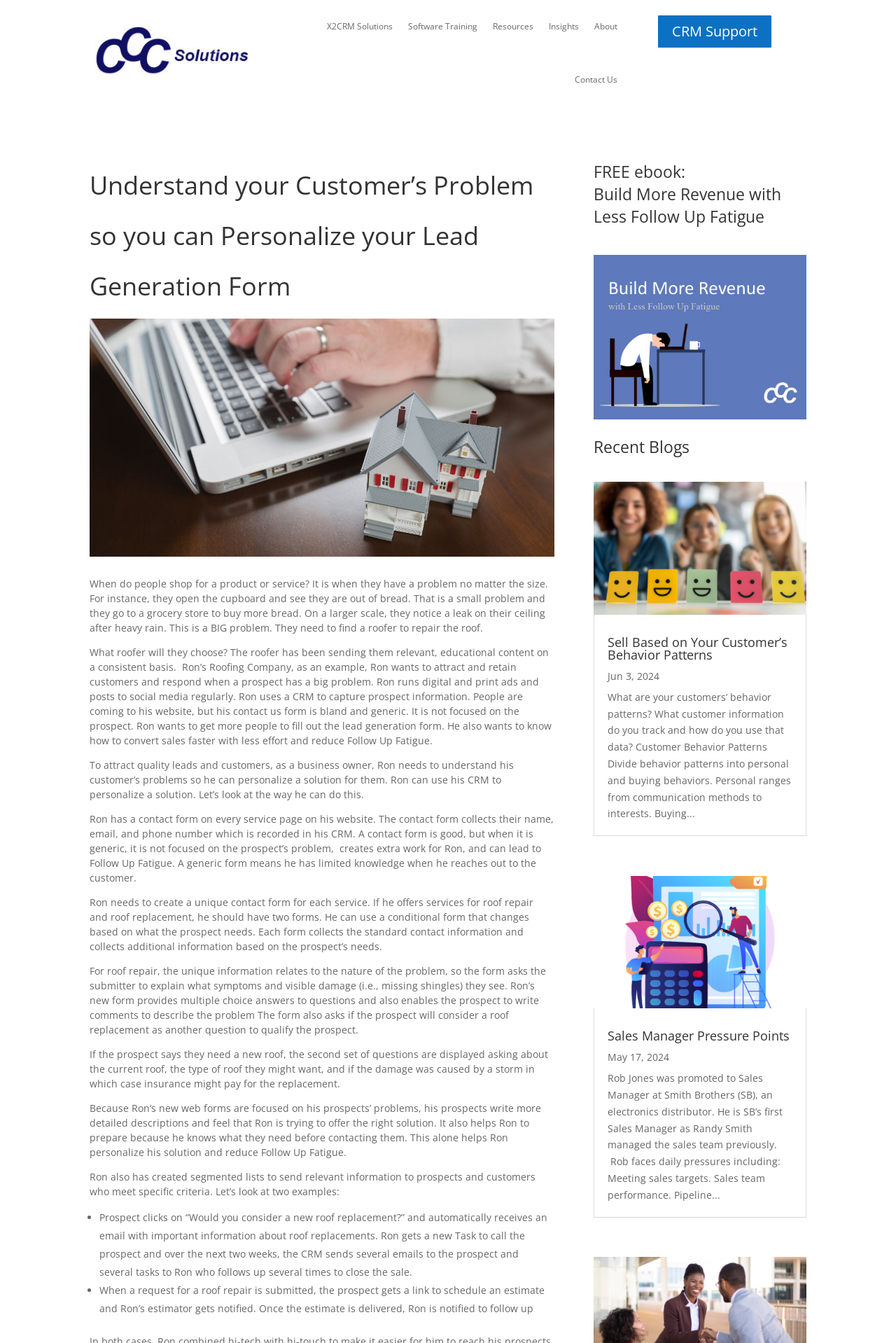Please specify the bounding box coordinates for the clickable region that will help you carry out the instruction: "Click on 'FREE ebook: Build More Revenue with Less Follow Up Fatigue'".

[0.663, 0.119, 0.9, 0.175]